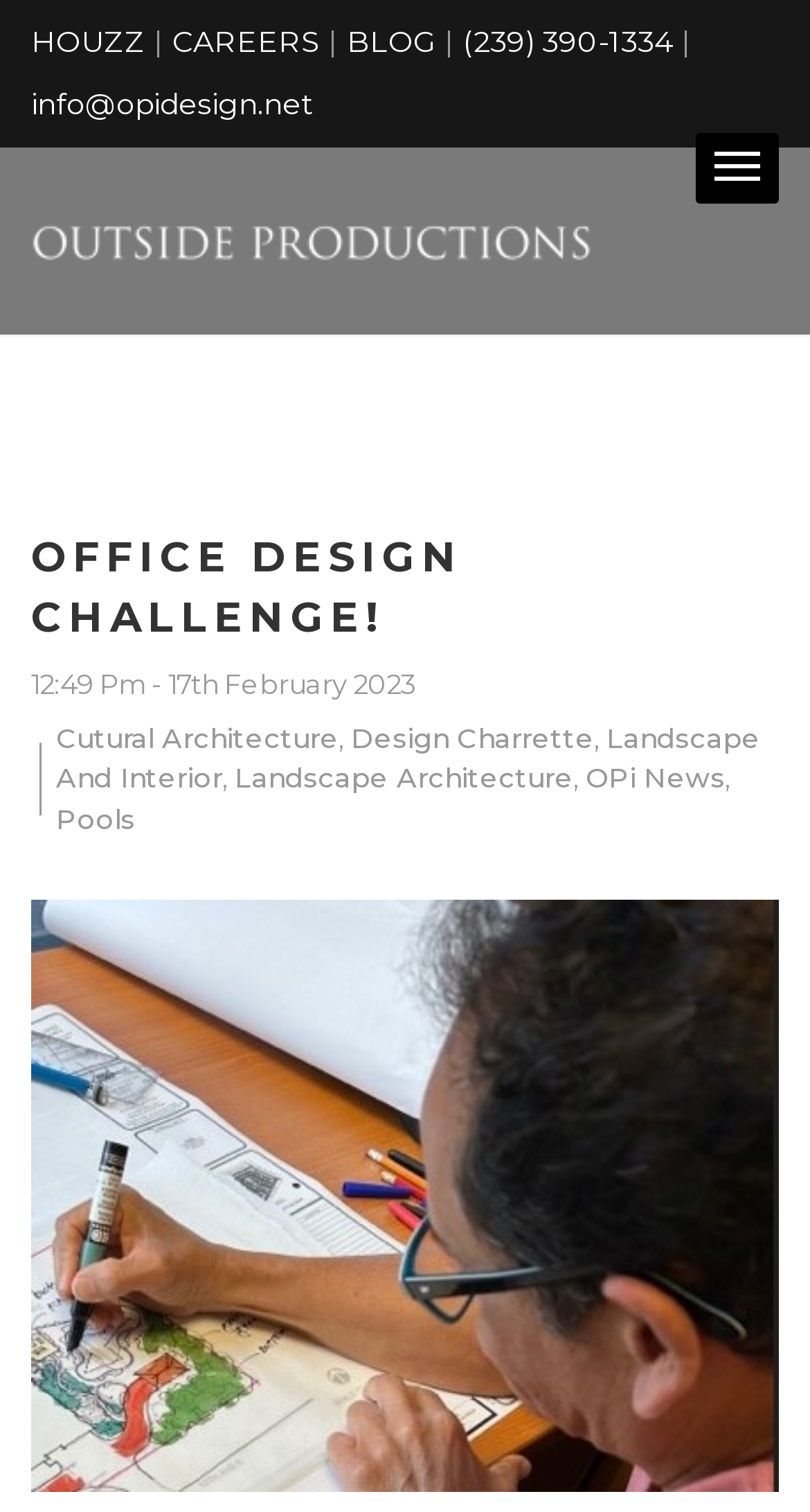Kindly determine the bounding box coordinates for the clickable area to achieve the given instruction: "Call the office at (239) 390-1334".

[0.572, 0.015, 0.831, 0.04]